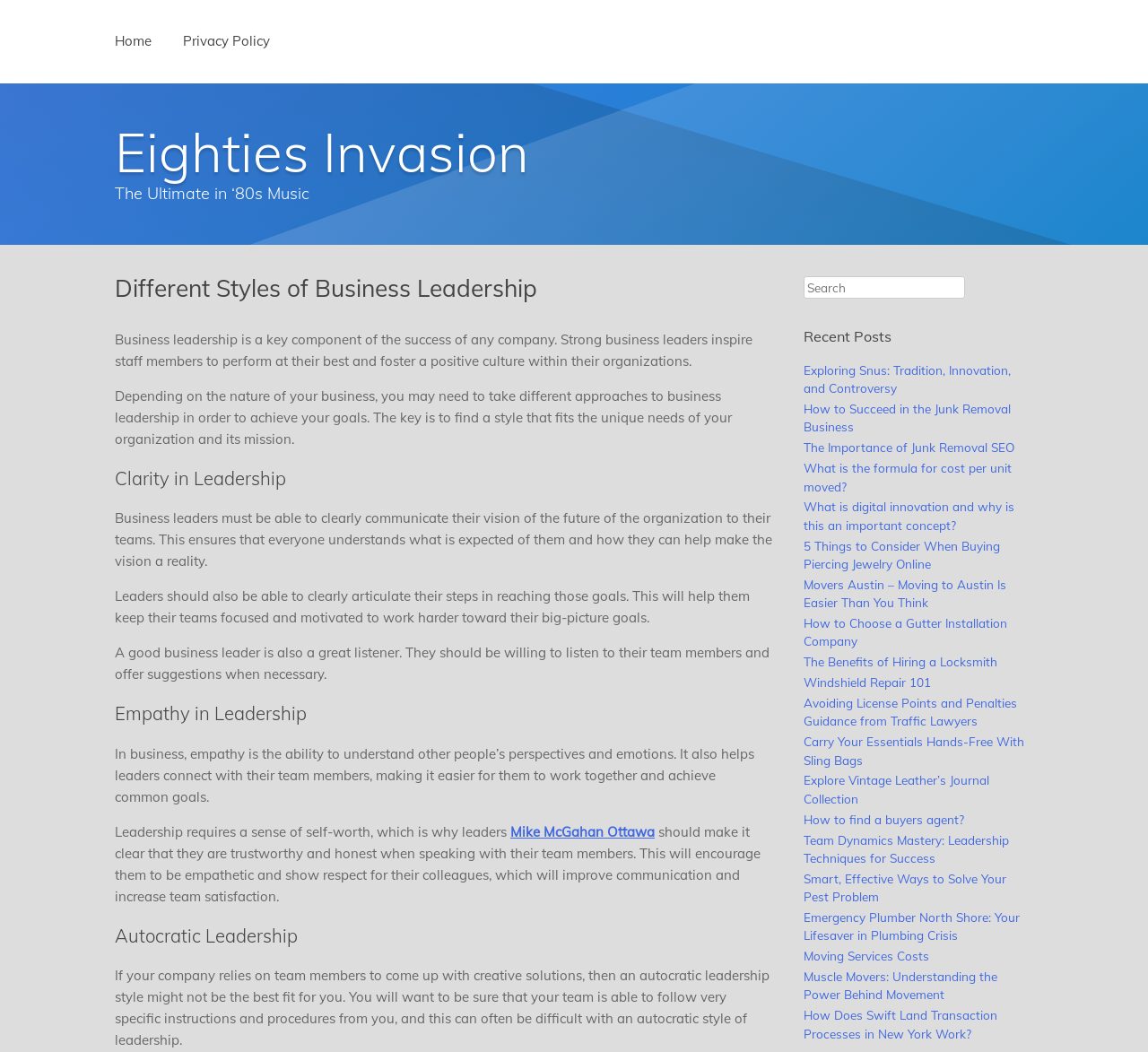Find the bounding box coordinates of the element's region that should be clicked in order to follow the given instruction: "Enter email address in the contact form". The coordinates should consist of four float numbers between 0 and 1, i.e., [left, top, right, bottom].

None